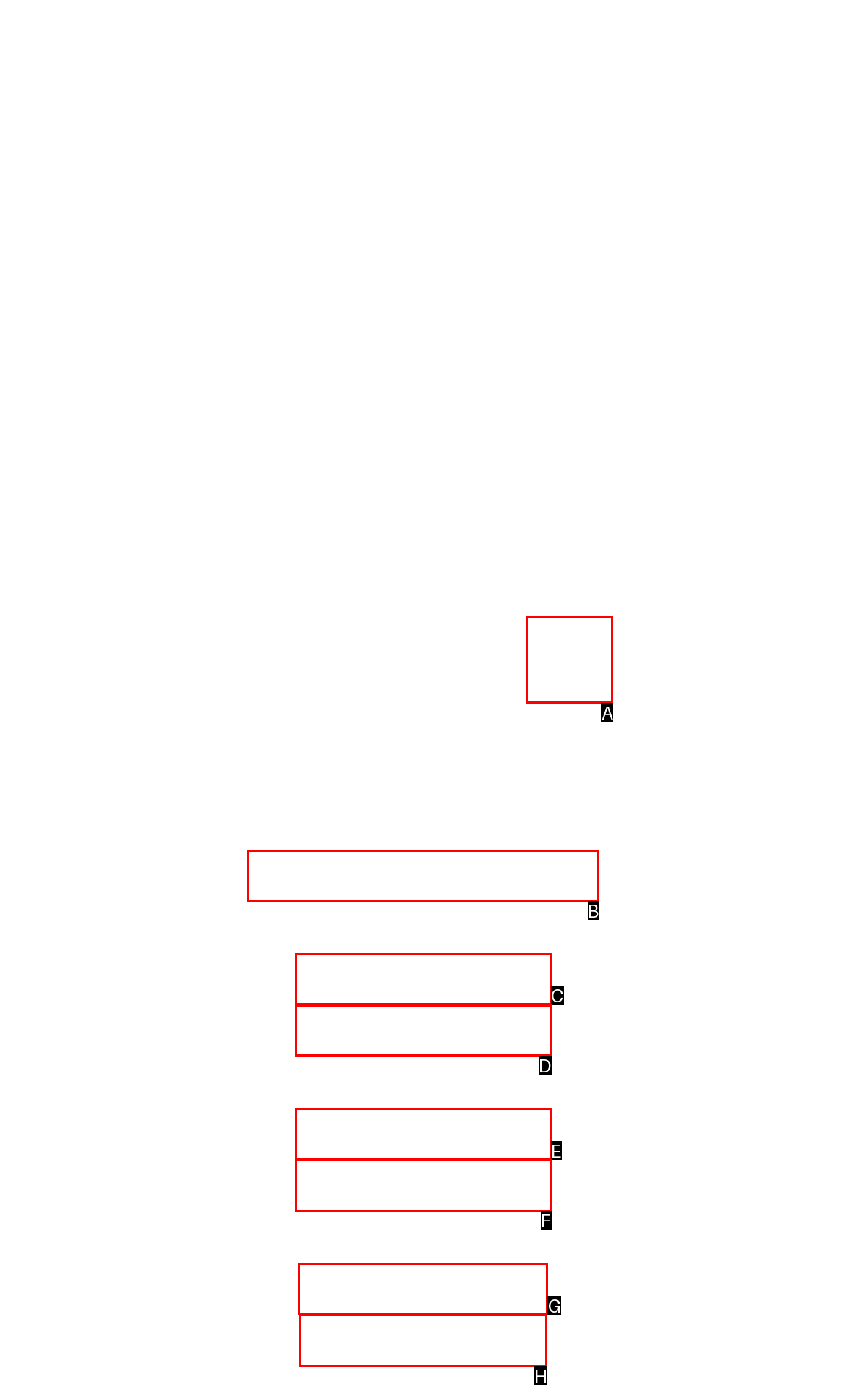What is the letter of the UI element you should click to Request a quote? Provide the letter directly.

H